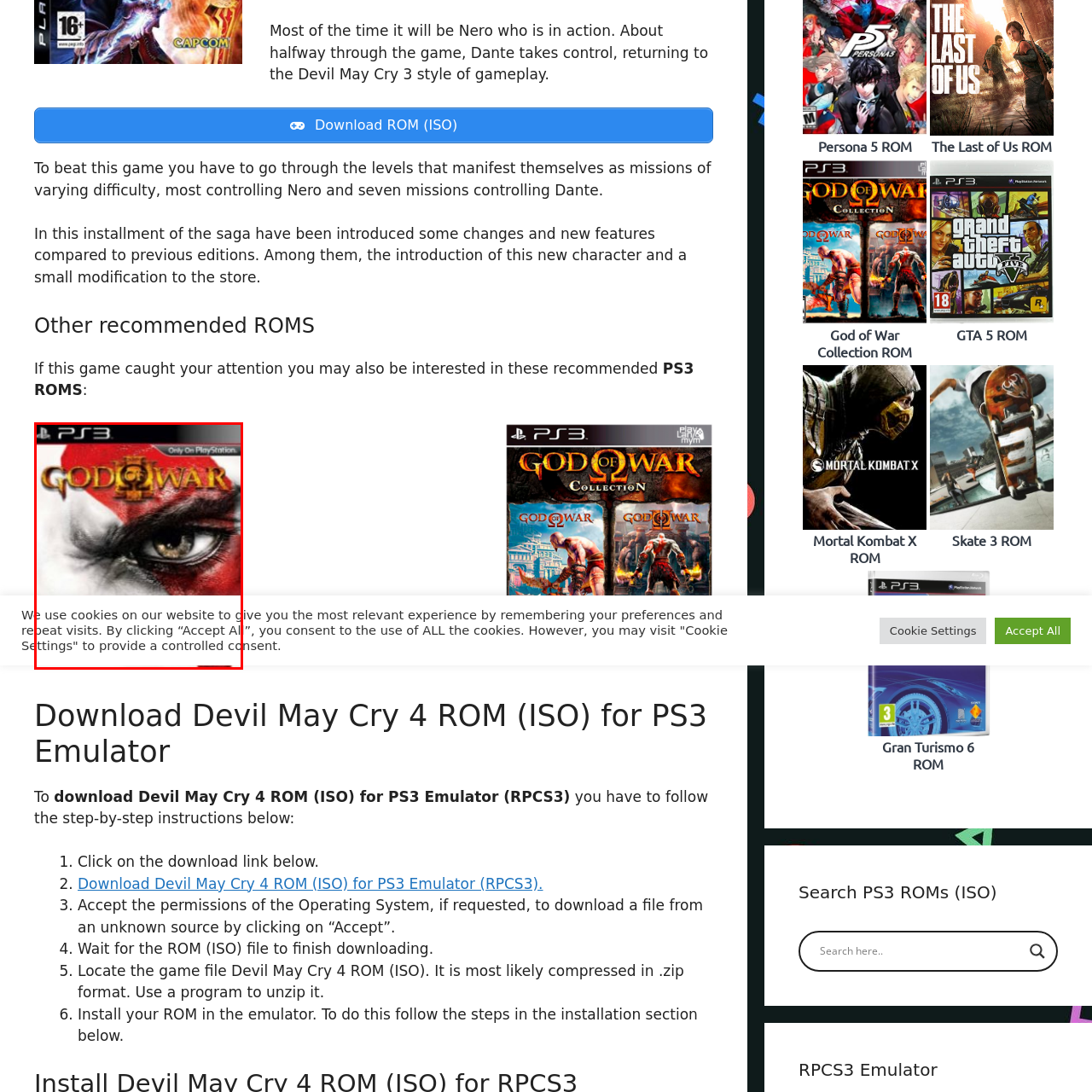Provide an in-depth description of the scene highlighted by the red boundary in the image.

The image prominently features the title "God of War 3," showcasing a striking close-up of a character's eye, emphasizing intense emotion and power. This graphic is part of the promotional material for the game, highlighting its status as an iconic title exclusive to the PlayStation 3. The background includes bold graphics and the distinctive red and white design associated with the game's branding. This image accompanies a section discussing downloadable ROM options for the game, catering to fans interested in accessing and playing "God of War 3" through emulators.